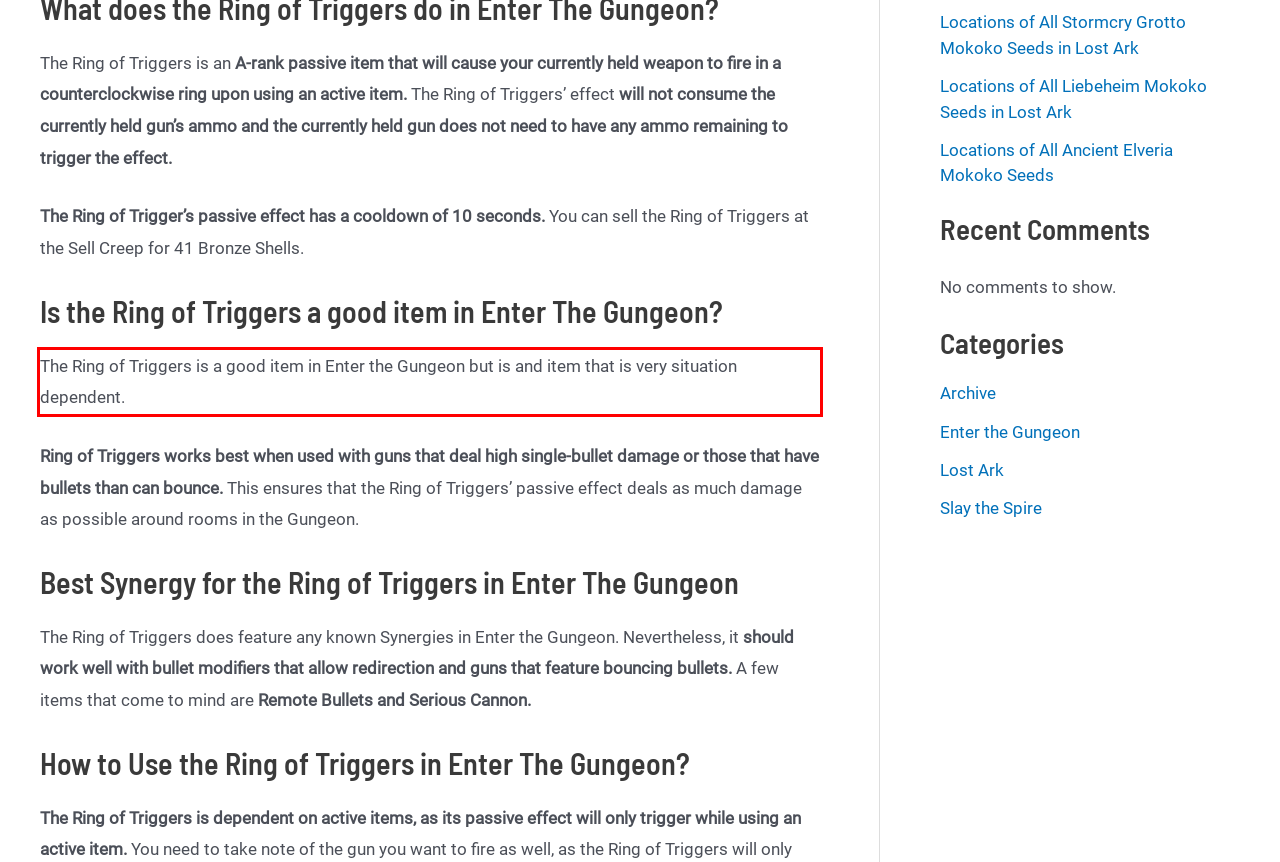From the provided screenshot, extract the text content that is enclosed within the red bounding box.

The Ring of Triggers is a good item in Enter the Gungeon but is and item that is very situation dependent.